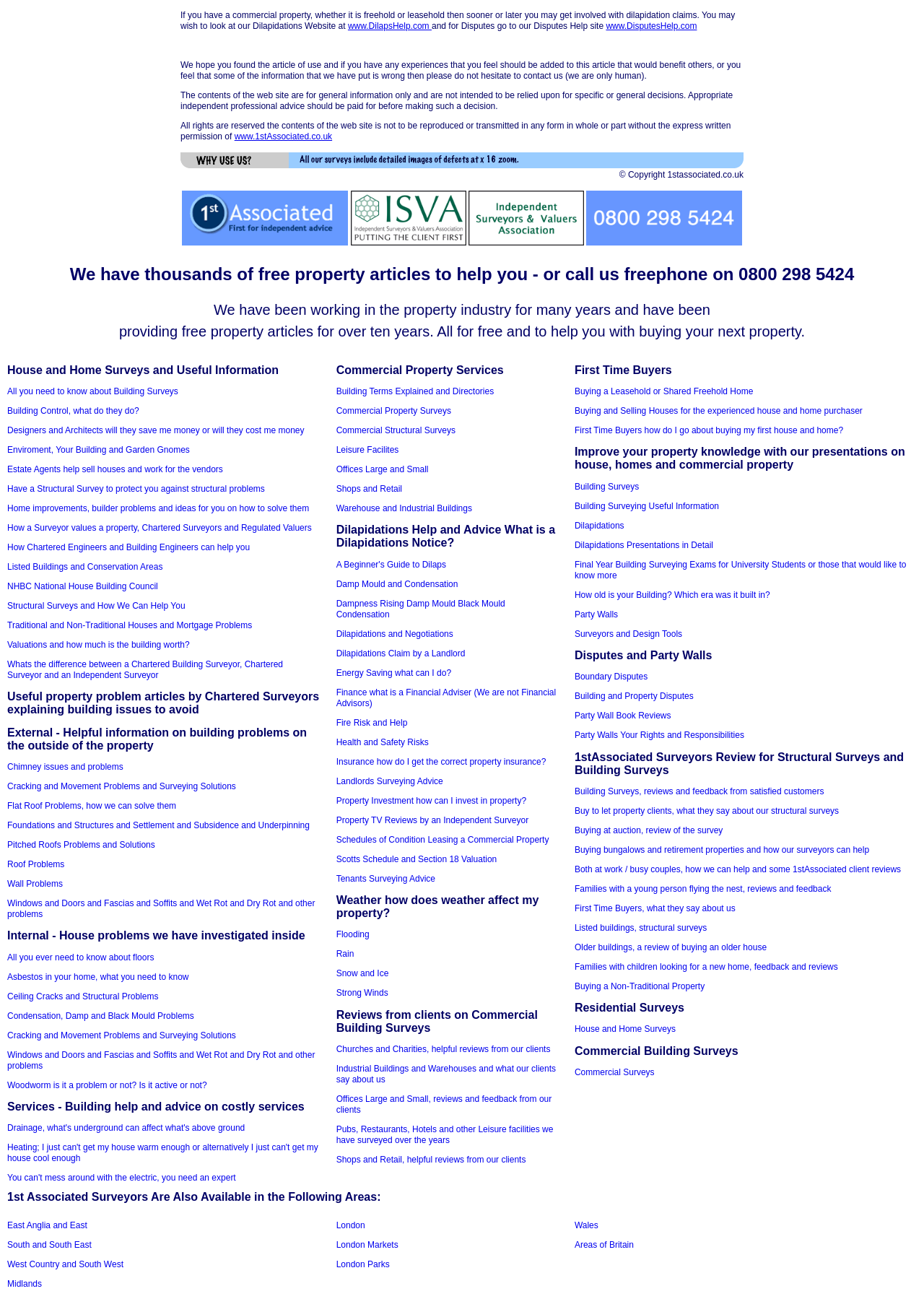Find the bounding box coordinates for the HTML element described as: "Dilapidations". The coordinates should consist of four float values between 0 and 1, i.e., [left, top, right, bottom].

[0.622, 0.401, 0.675, 0.408]